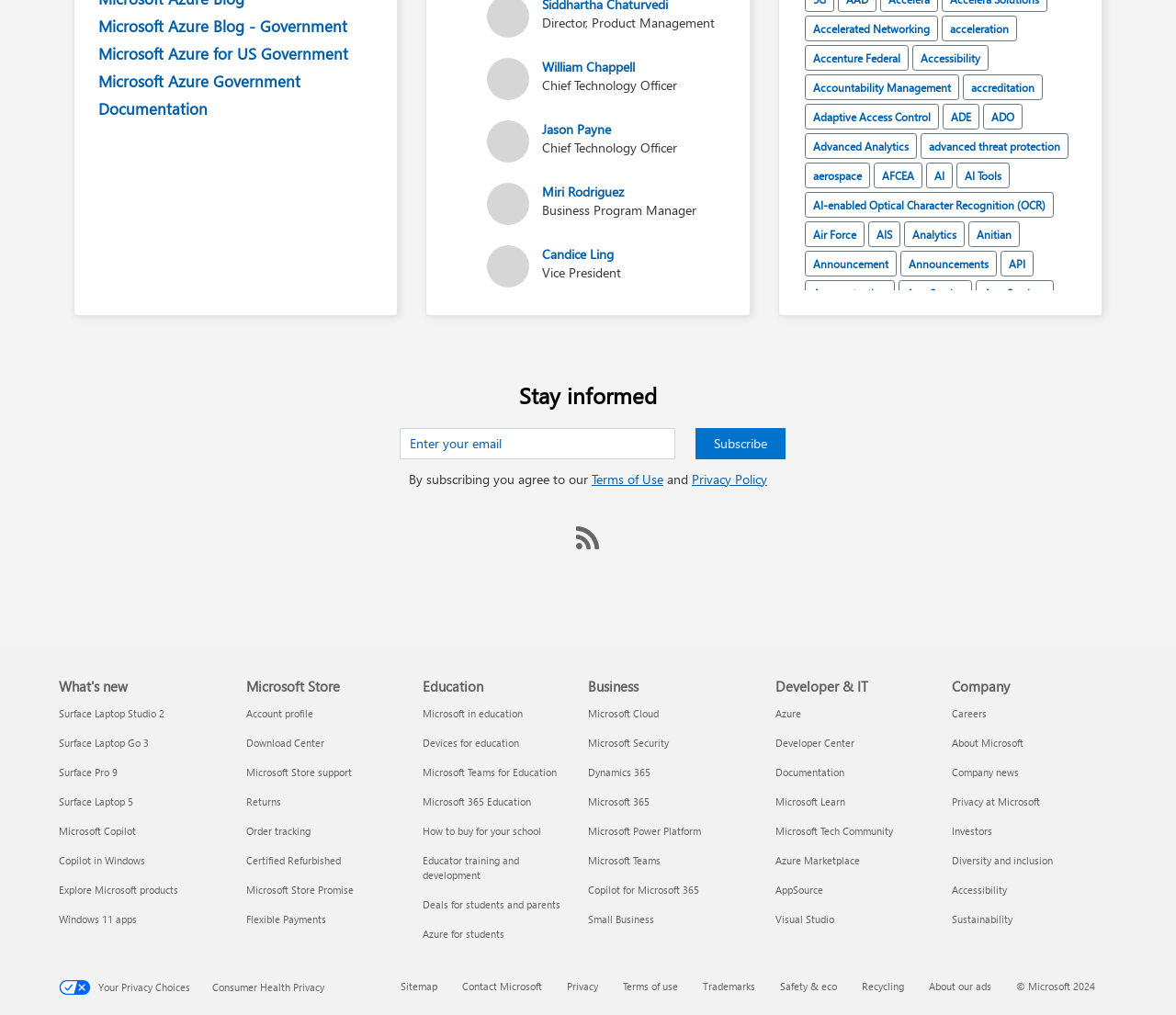Determine the bounding box for the UI element as described: "About Us". The coordinates should be represented as four float numbers between 0 and 1, formatted as [left, top, right, bottom].

None